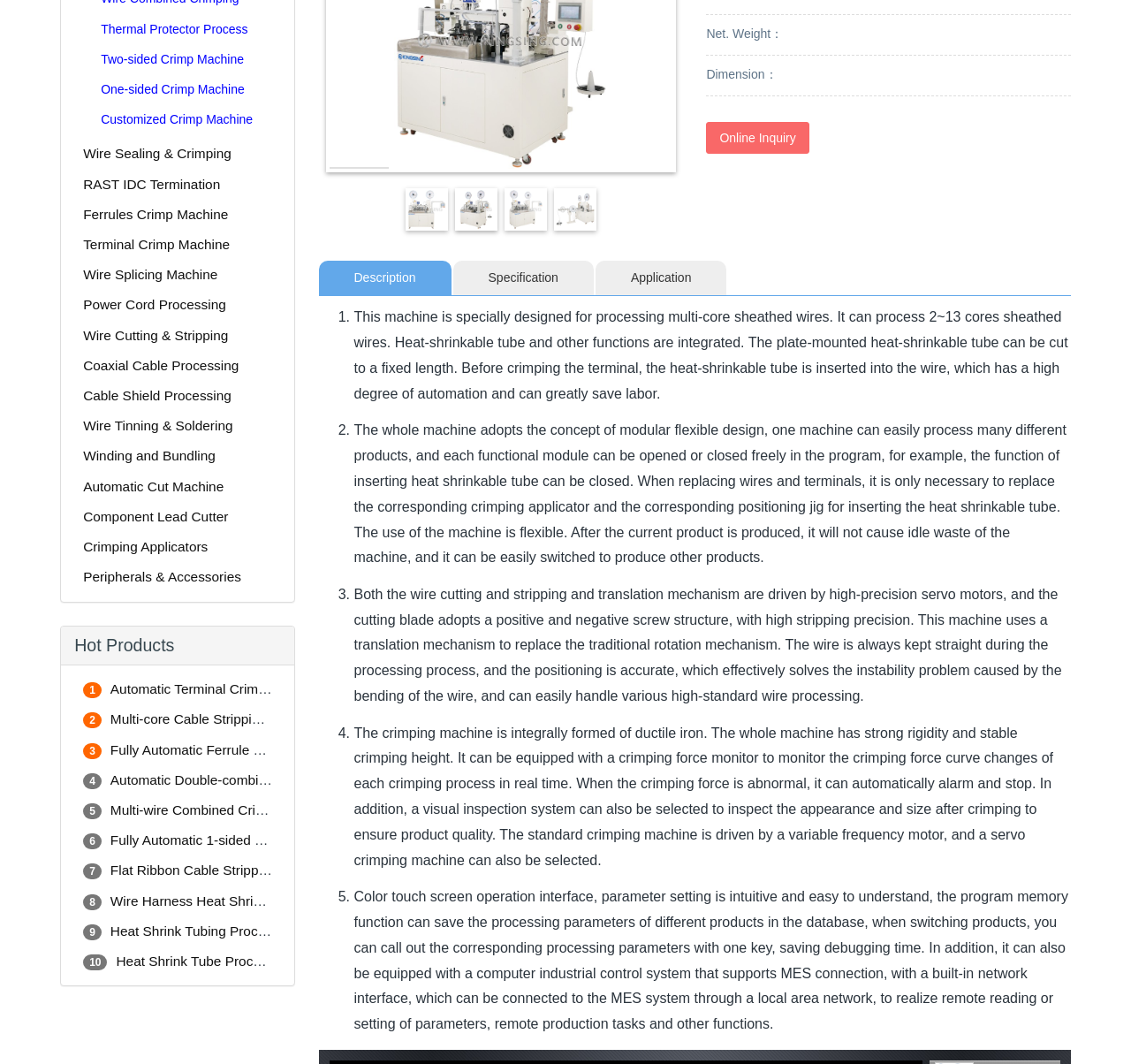Show the bounding box coordinates for the HTML element as described: "Wire Sealing & Crimping".

[0.074, 0.137, 0.205, 0.152]